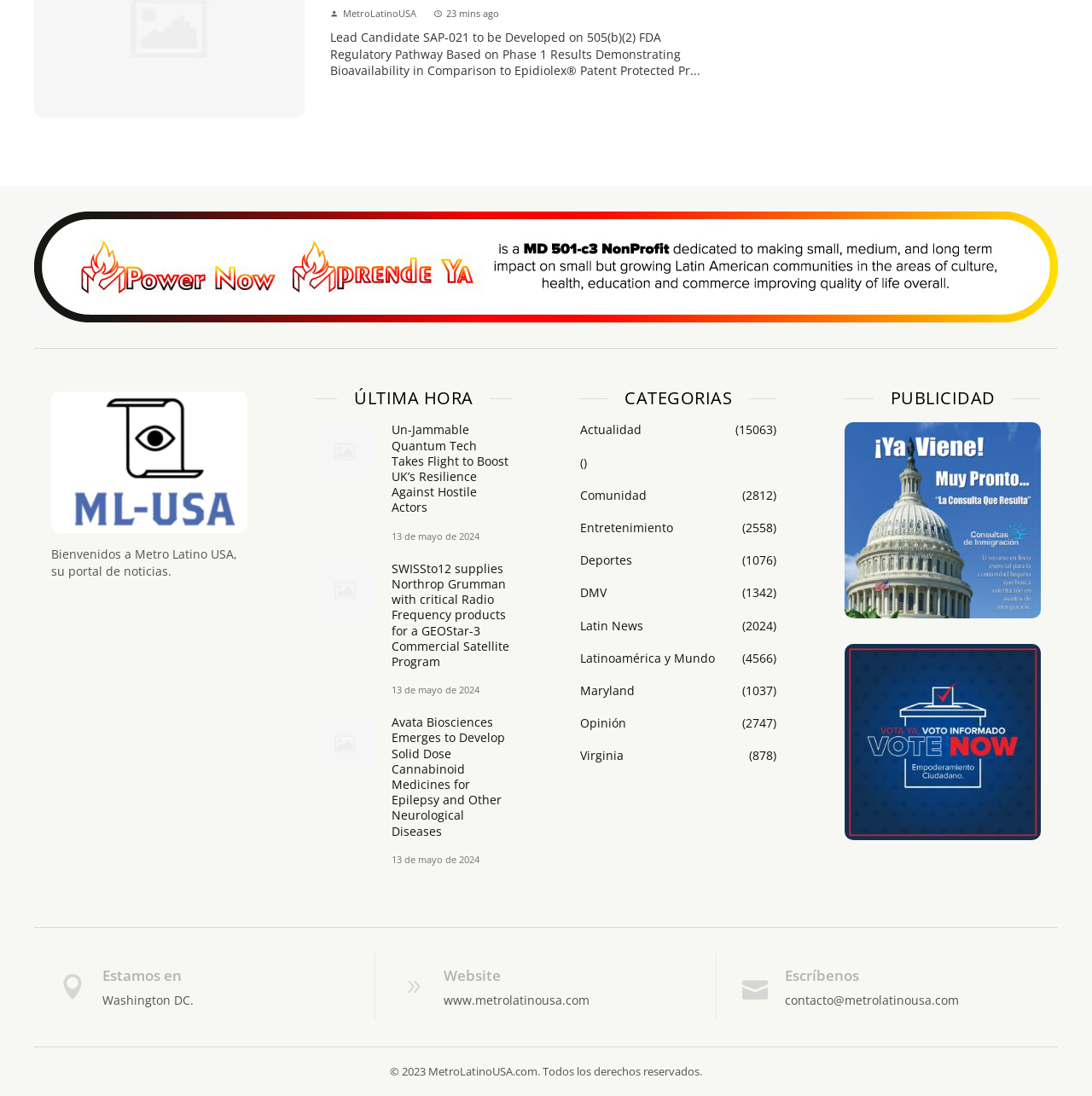Could you highlight the region that needs to be clicked to execute the instruction: "Visit the 'Actualidad' category"?

[0.531, 0.386, 0.711, 0.4]